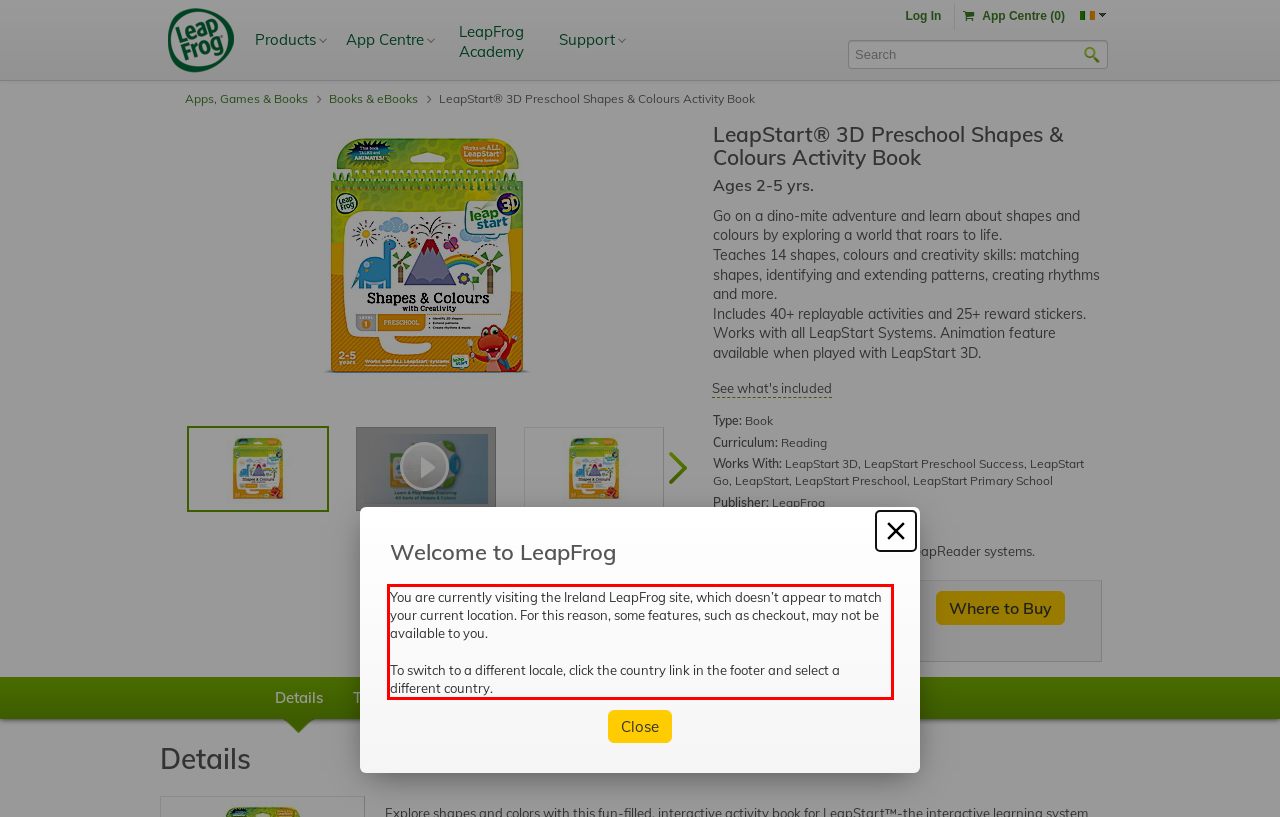Within the screenshot of a webpage, identify the red bounding box and perform OCR to capture the text content it contains.

You are currently visiting the Ireland LeapFrog site, which doesn’t appear to match your current location. For this reason, some features, such as checkout, may not be available to you. To switch to a different locale, click the country link in the footer and select a different country.